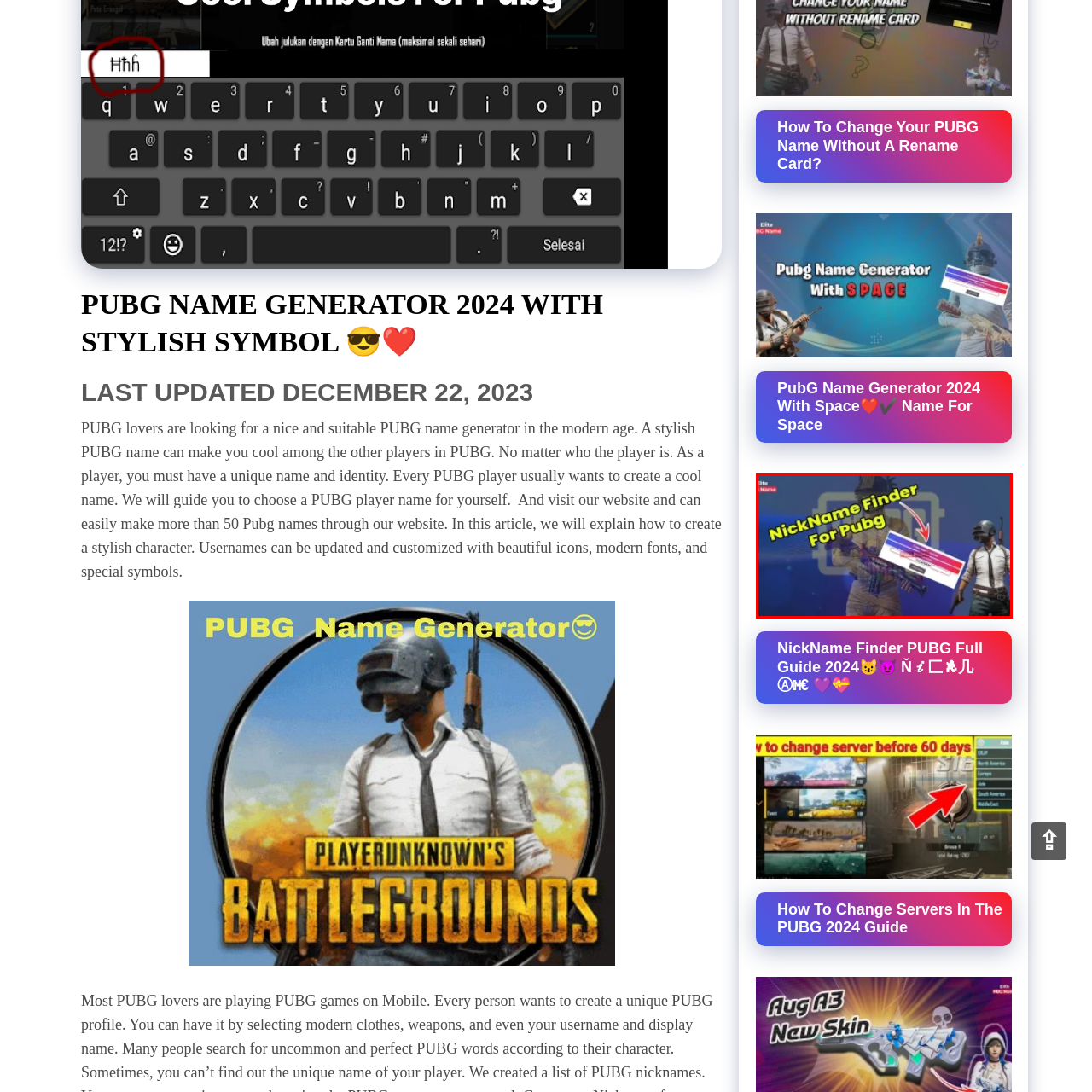Describe the contents of the image that is surrounded by the red box in a detailed manner.

The image showcases a dynamic gaming theme centered around PUBG (PlayerUnknown's Battlegrounds), featuring a prominent caption that reads "NickName Finder For PUBG." In the background, a character dressed in tactical gear is prominently displayed, suggesting an in-game avatar, while to the right, another player holds a weapon, adding to the competitive atmosphere of the game. The image is designed to illustrate the tool or guide that helps players generate unique and stylish usernames for their PUBG accounts, enhancing their identity within the game. The colorful graphics and bold text emphasize its focus on community and personalization in the gaming experience, making it appealing to PUBG enthusiasts seeking a distinct identity in their gameplay.